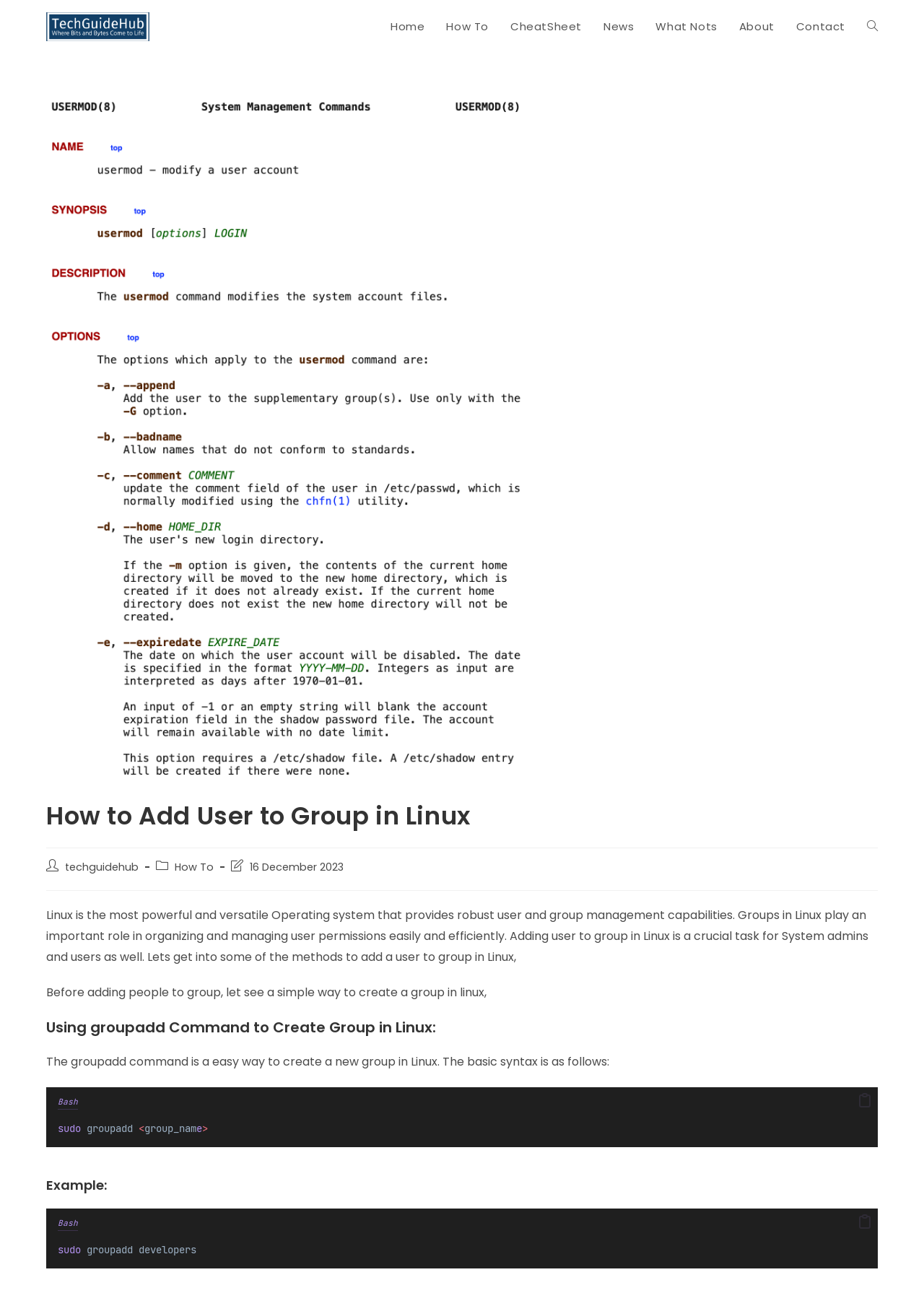Please specify the coordinates of the bounding box for the element that should be clicked to carry out this instruction: "Click on the 'Home' link". The coordinates must be four float numbers between 0 and 1, formatted as [left, top, right, bottom].

[0.411, 0.0, 0.471, 0.041]